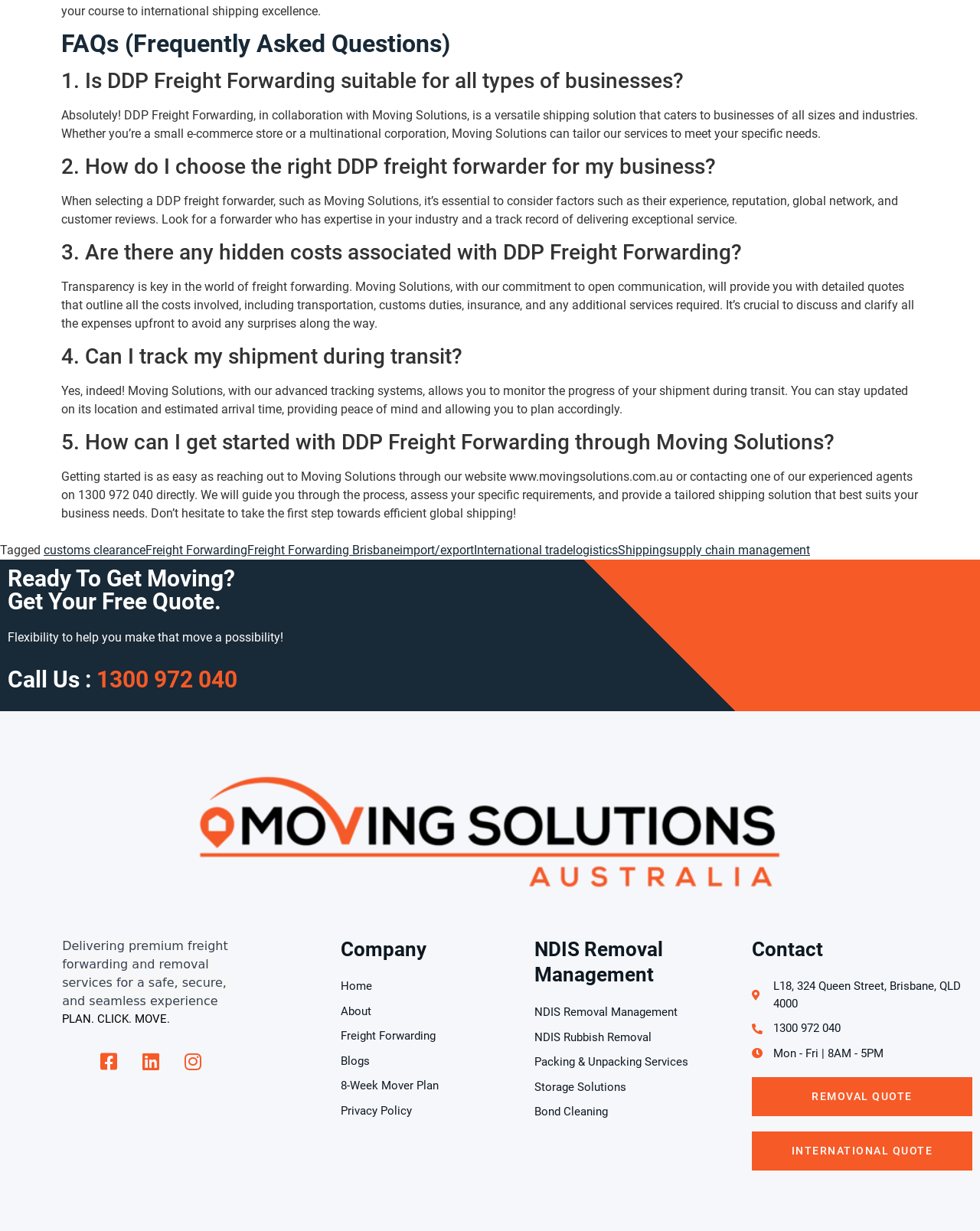What is the phone number to contact Moving Solutions?
From the image, respond using a single word or phrase.

1300 972 040